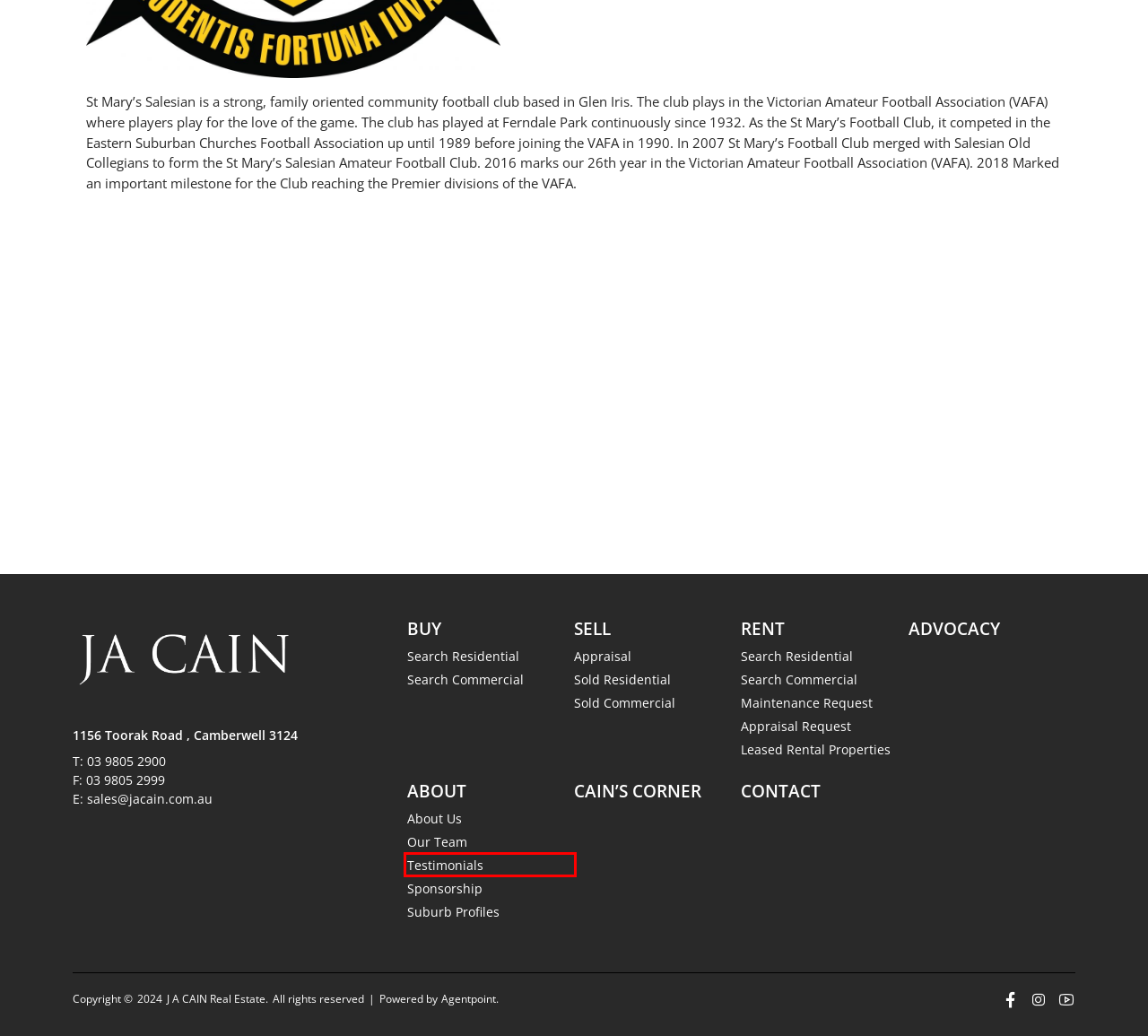Given a screenshot of a webpage with a red bounding box around a UI element, please identify the most appropriate webpage description that matches the new webpage after you click on the element. Here are the candidates:
A. Sponsorship - J A CAIN Real Estate
B. Testimonials - J A CAIN Real Estate
C. JA CAIN Profile - J A CAIN Real Estate
D. Our Team - J A CAIN Real Estate
E. Real Estate Web Design and Development Firm | Agentpoint
F. Search Residential - J A CAIN Real Estate
G. Sold Residential - J A CAIN Real Estate
H. Suburb Profiles - J A CAIN Real Estate

B